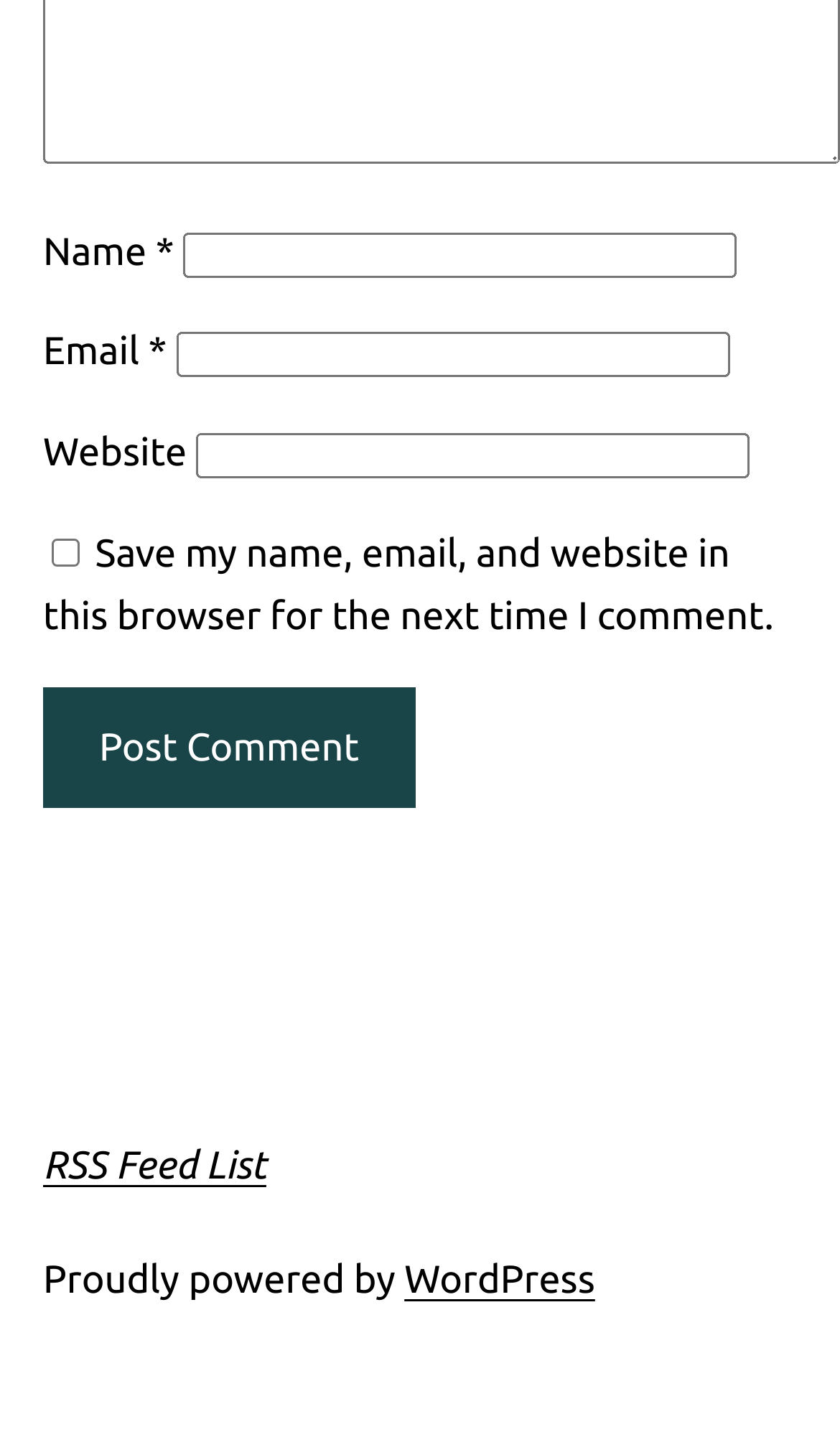Give a one-word or short phrase answer to the question: 
What is the website powered by?

WordPress